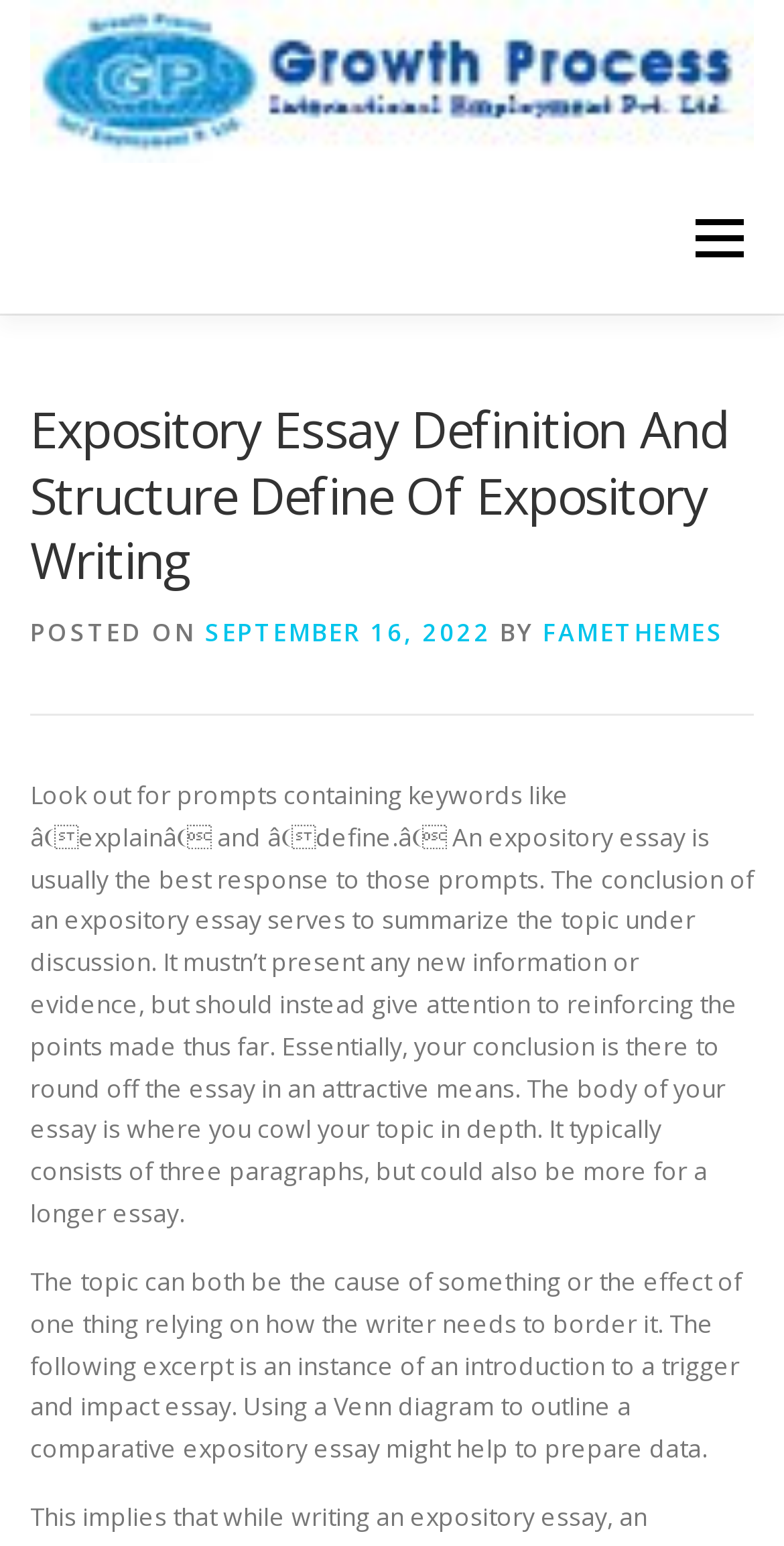What is the purpose of the conclusion in an expository essay? Using the information from the screenshot, answer with a single word or phrase.

To summarize the topic